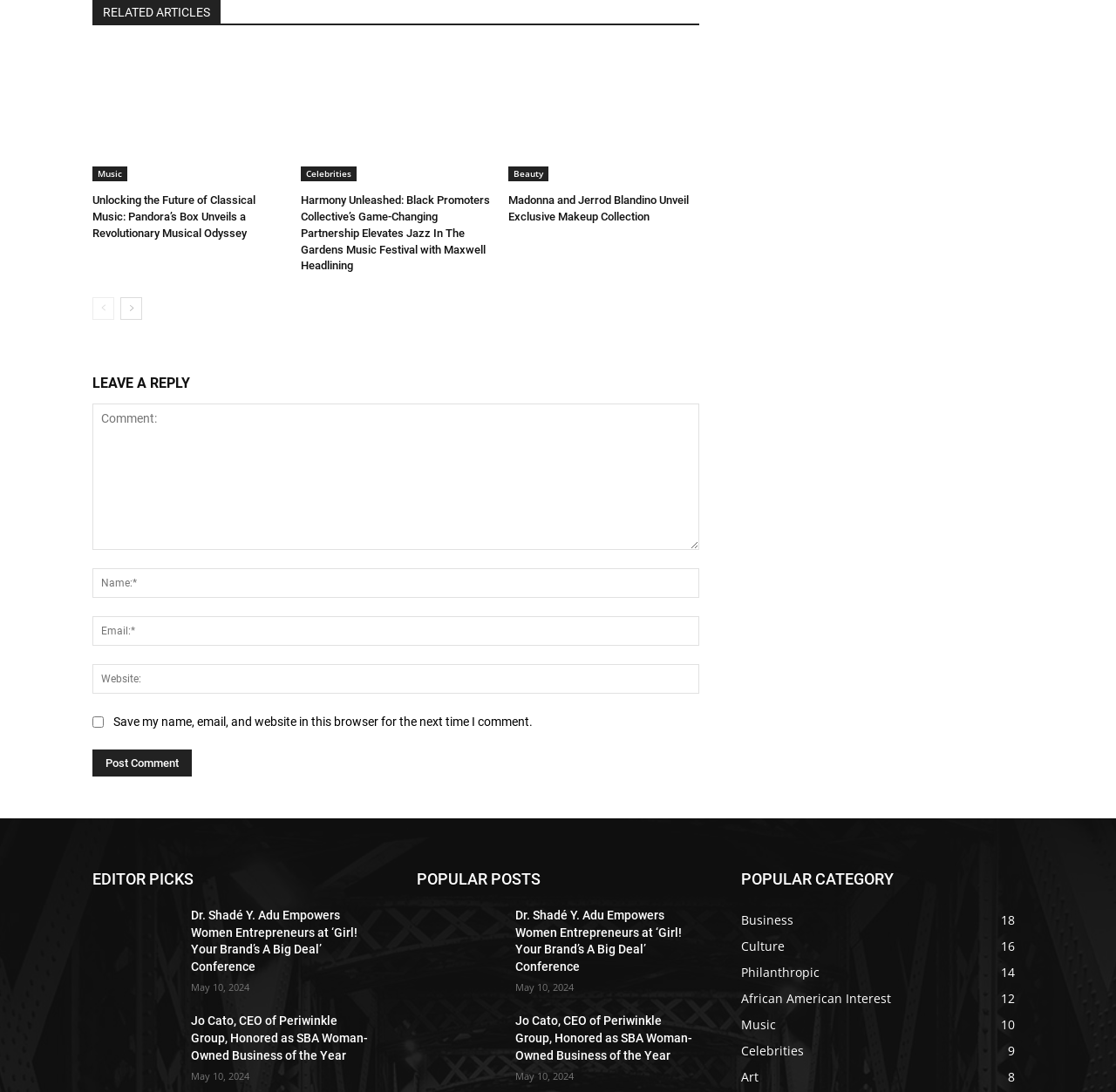Please find the bounding box coordinates of the clickable region needed to complete the following instruction: "Go to the next page". The bounding box coordinates must consist of four float numbers between 0 and 1, i.e., [left, top, right, bottom].

[0.108, 0.27, 0.127, 0.291]